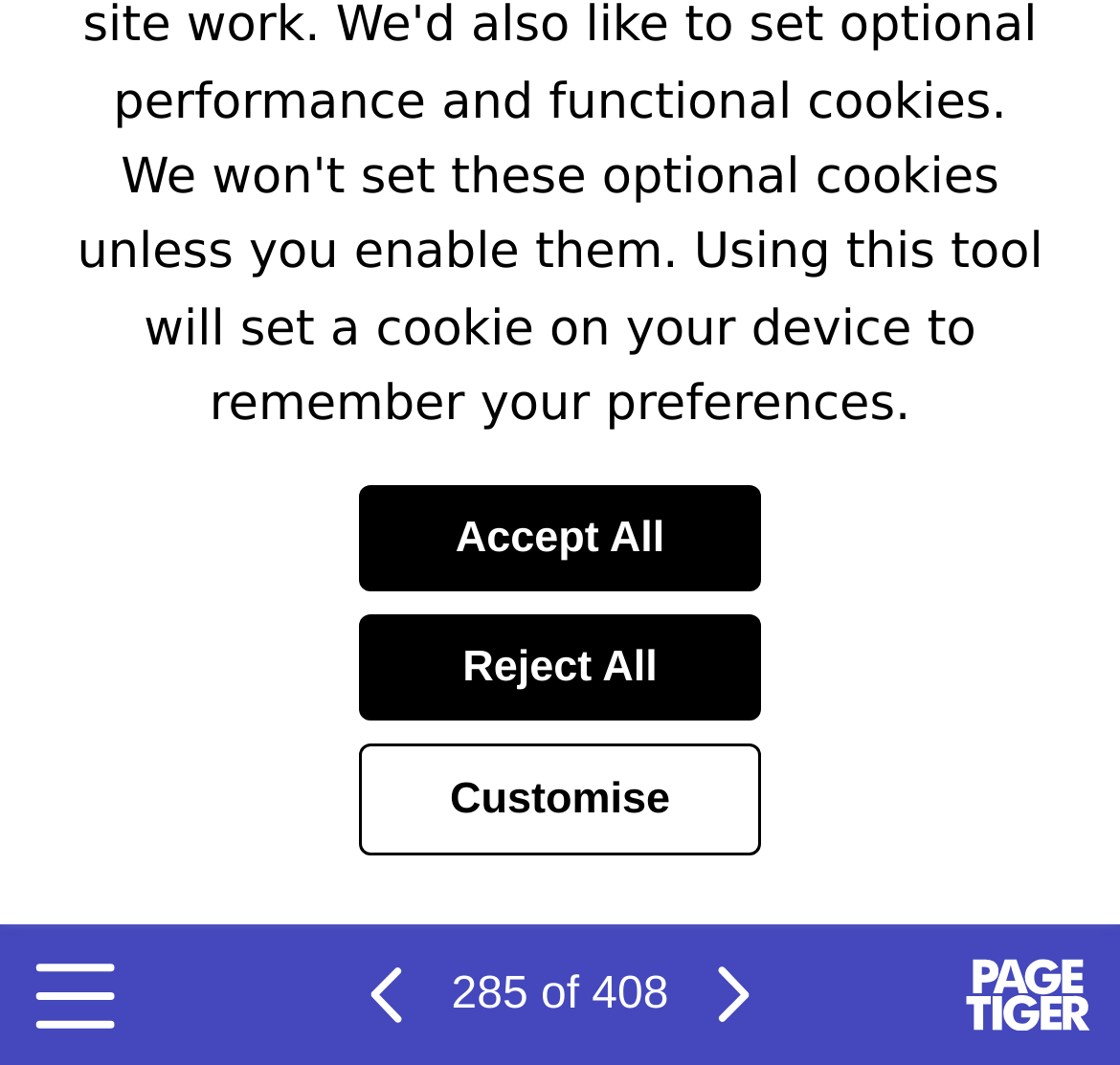Find the bounding box coordinates for the UI element that matches this description: "Customise".

[0.321, 0.699, 0.679, 0.804]